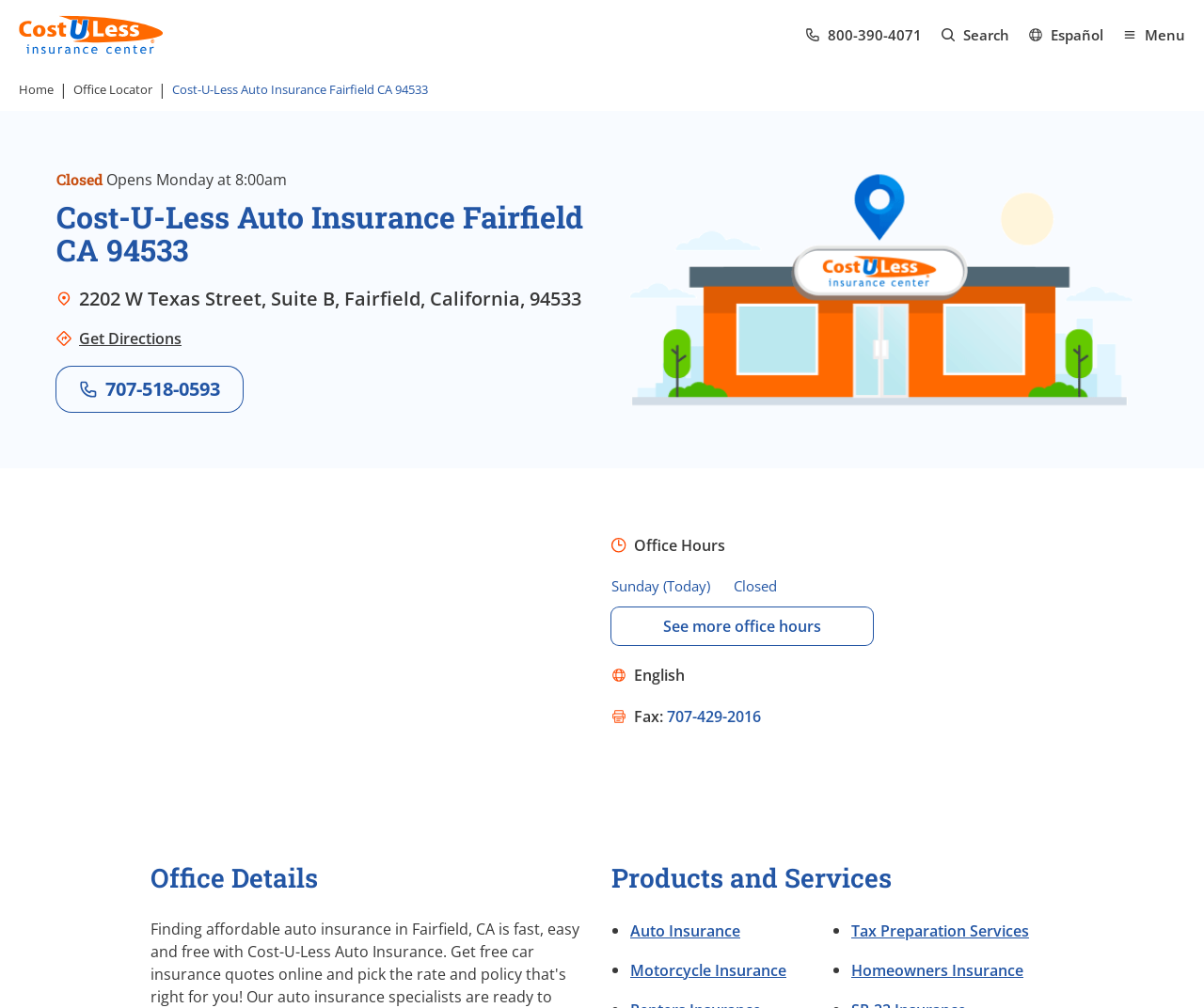Determine the bounding box coordinates for the UI element matching this description: "Español".

[0.854, 0.024, 0.916, 0.045]